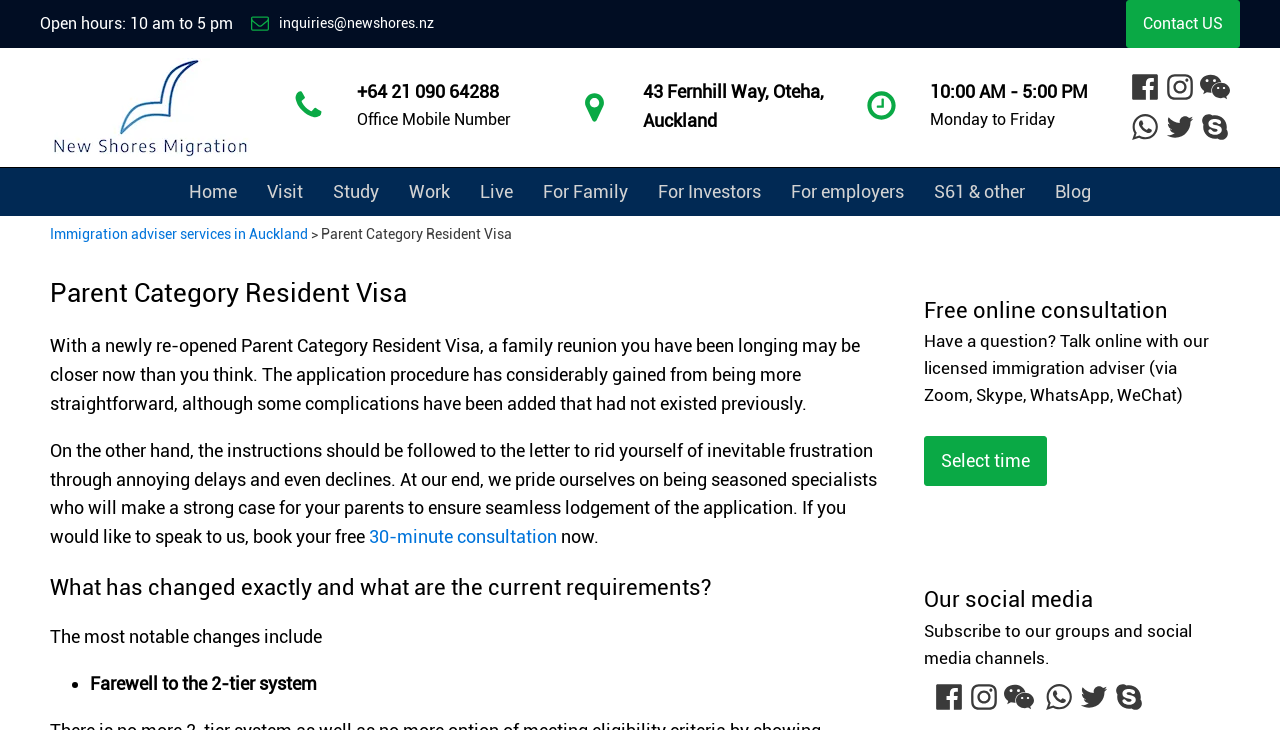What is the address of the office?
Kindly offer a detailed explanation using the data available in the image.

I found the address of the office by looking at the contact information section of the webpage, where it is listed as '43 Fernhill Way, Oteha, Auckland'.